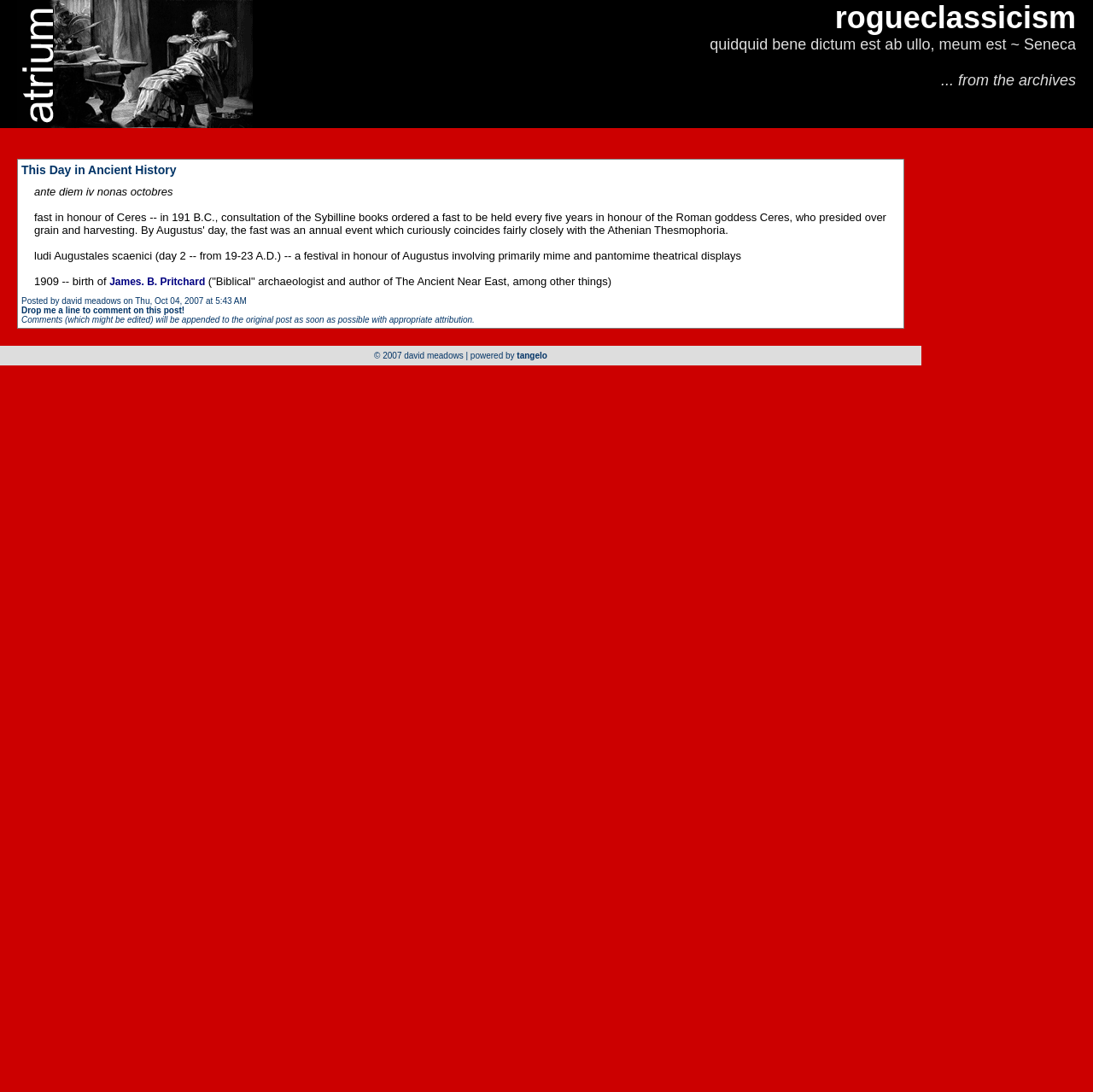What is the copyright year? Based on the screenshot, please respond with a single word or phrase.

2007